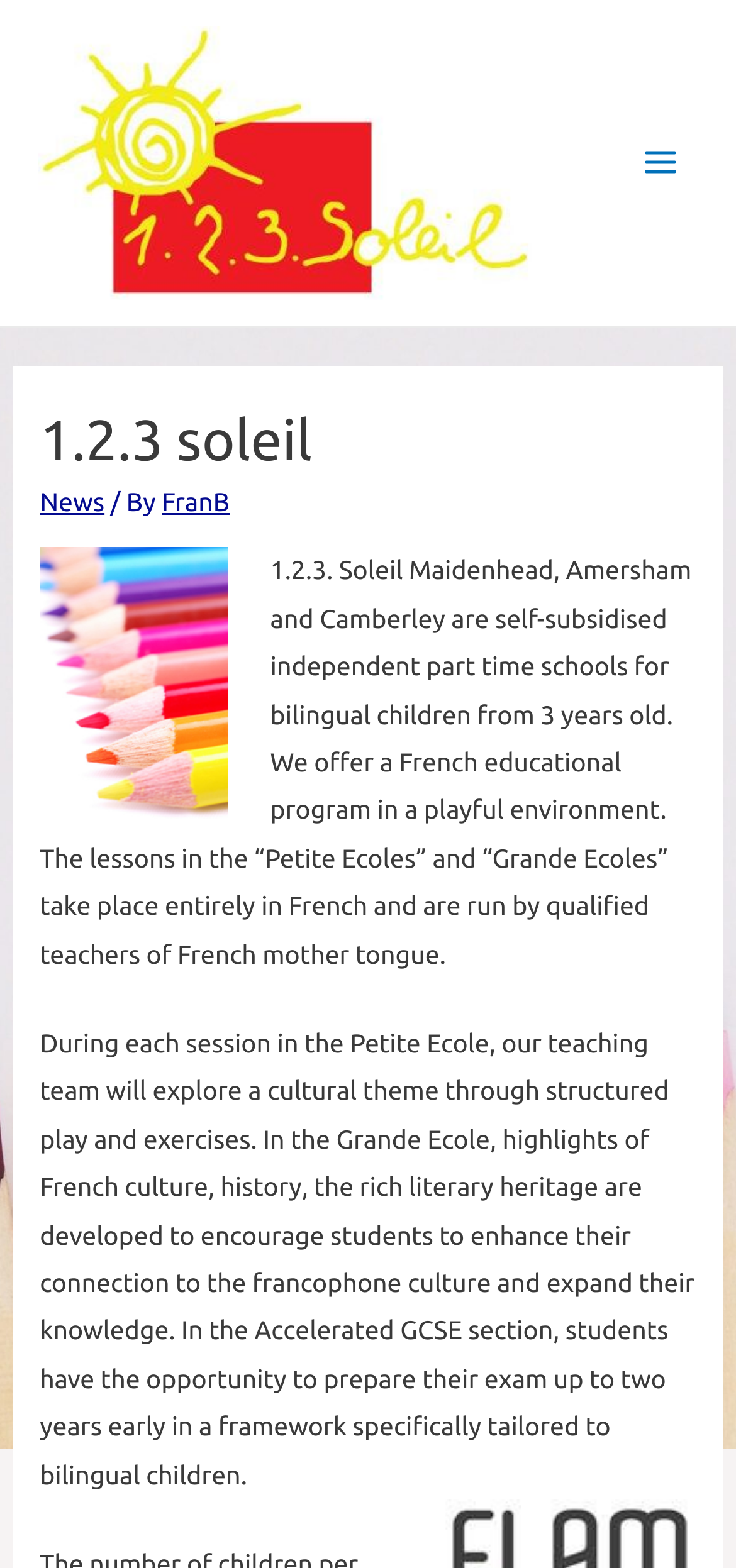What is the purpose of the Accelerated GCSE section?
Provide a one-word or short-phrase answer based on the image.

Prepare exam up to two years early